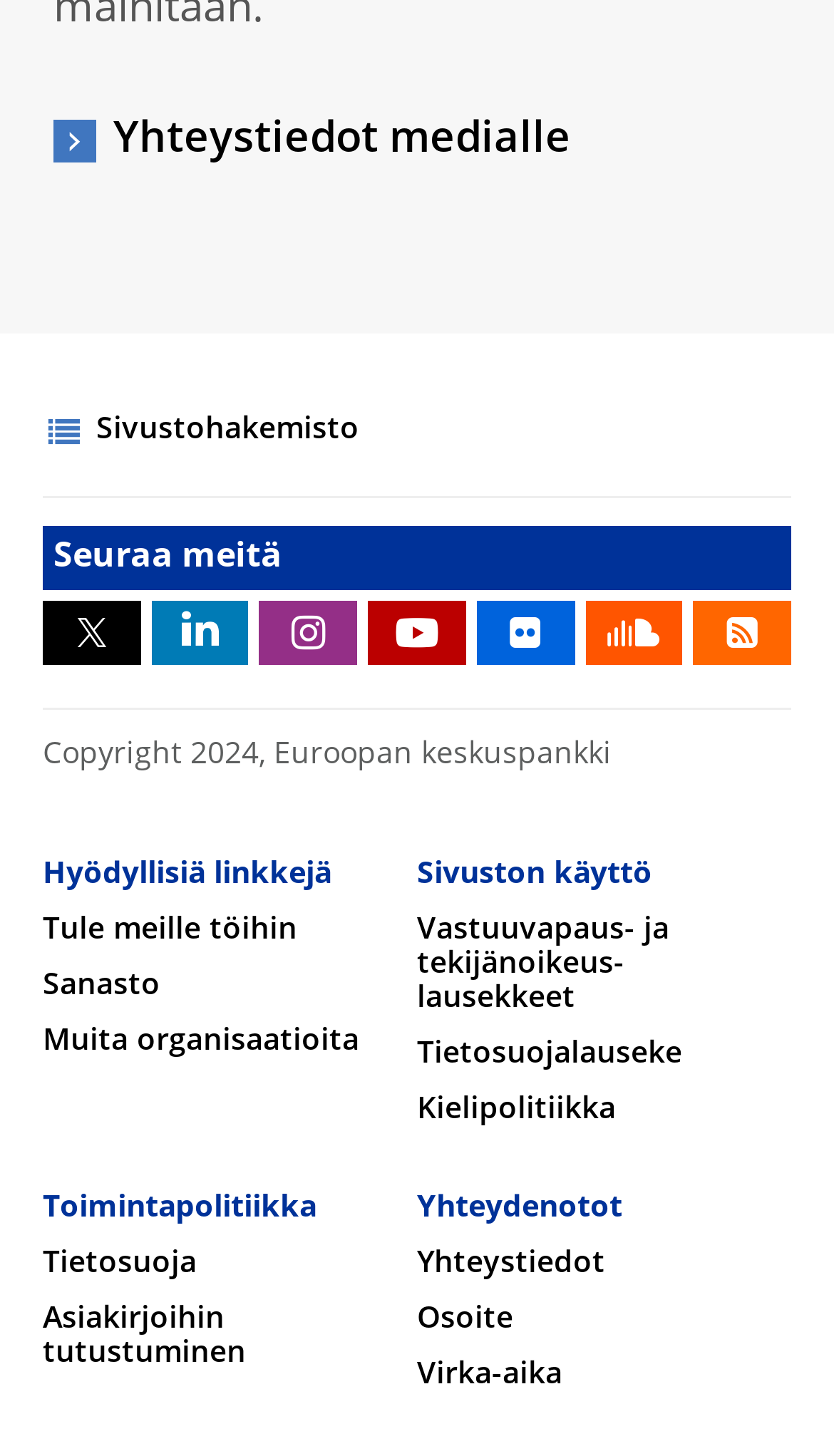What is the name of the organization?
Please answer the question with a detailed response using the information from the screenshot.

I found the name of the organization by looking at the StaticText element with the text 'Euroopan keskuspankki' which is located at the bottom of the page, next to the copyright information.